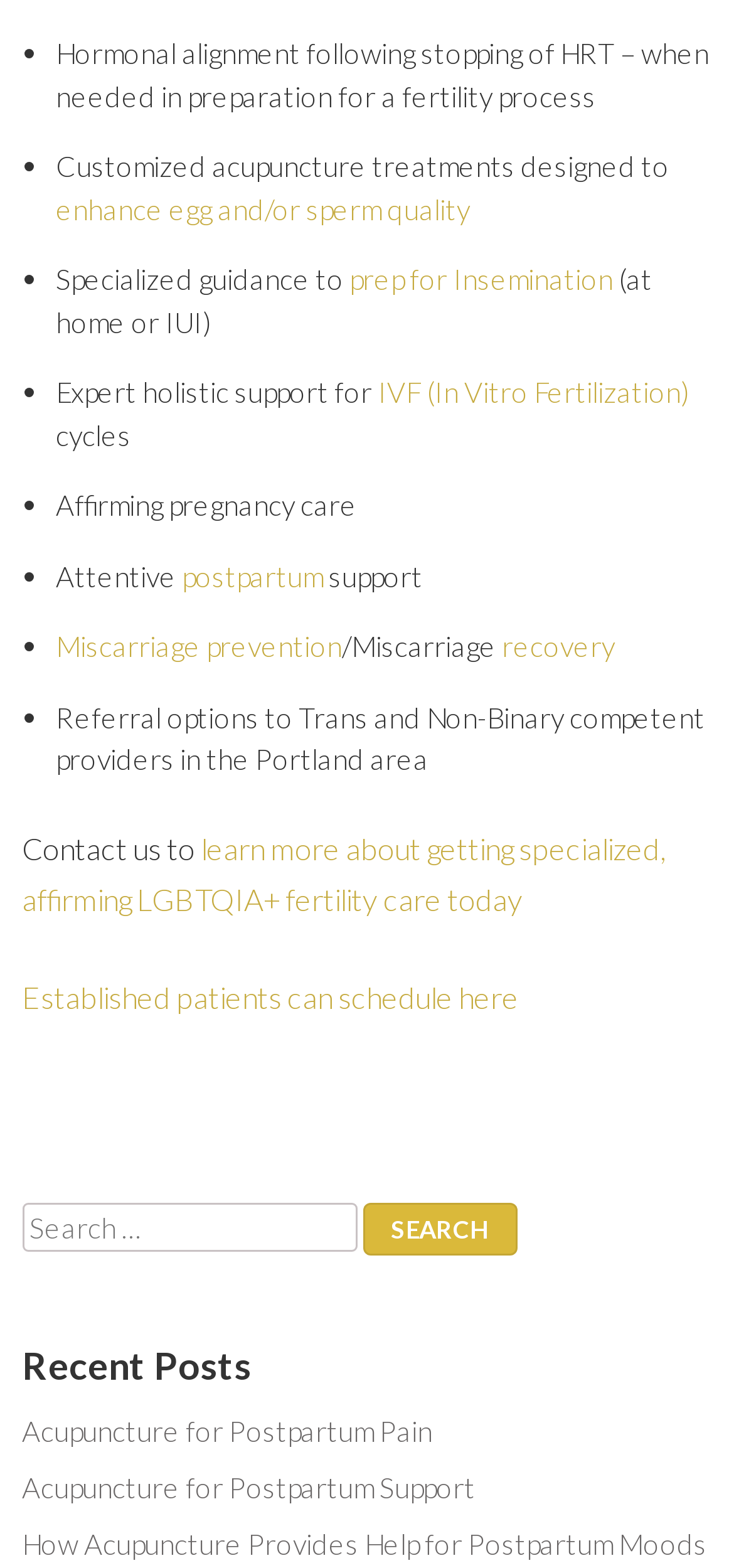Identify the bounding box coordinates for the element you need to click to achieve the following task: "Search the website". Provide the bounding box coordinates as four float numbers between 0 and 1, in the form [left, top, right, bottom].

None